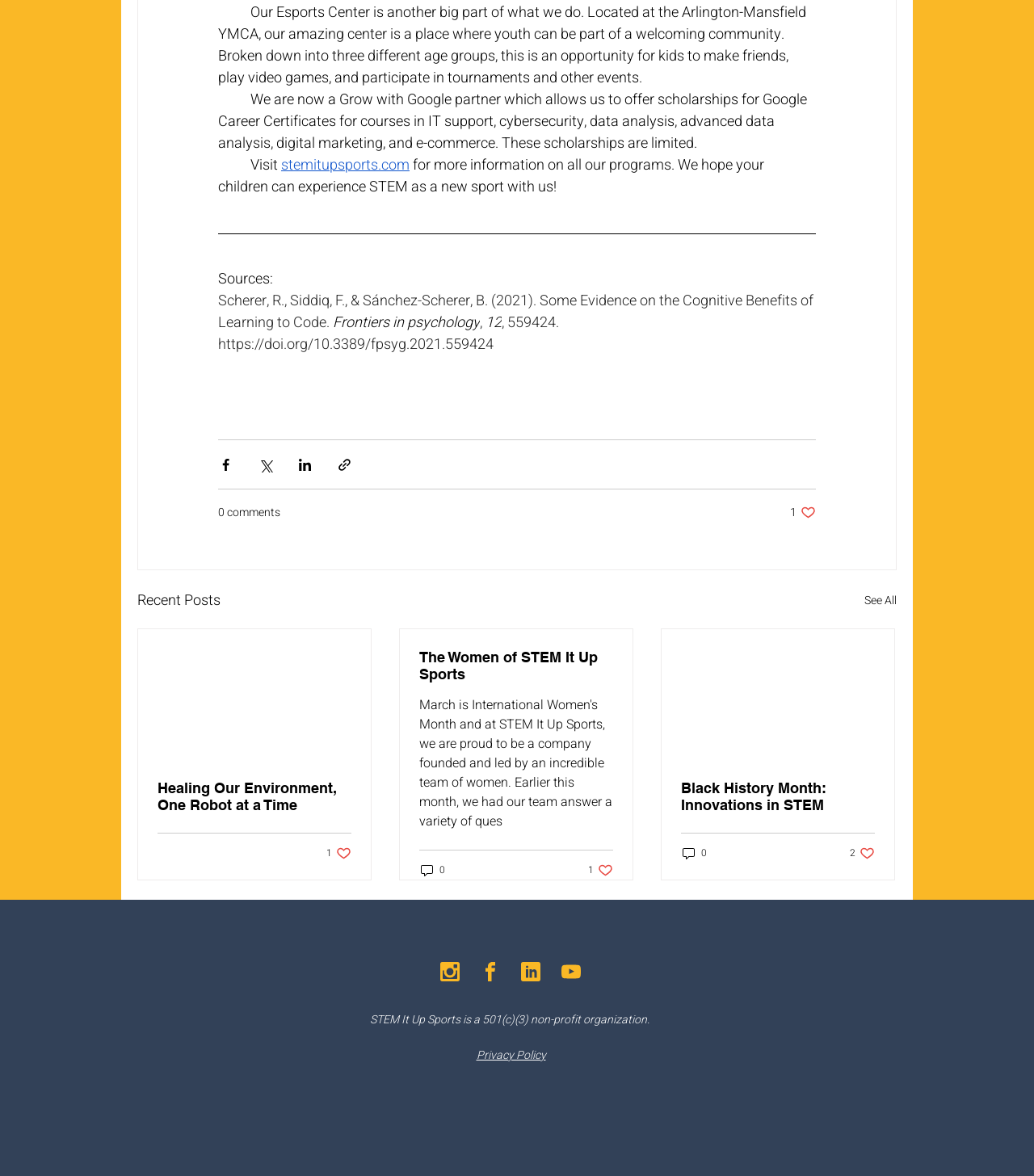Based on the element description: "See All", identify the bounding box coordinates for this UI element. The coordinates must be four float numbers between 0 and 1, listed as [left, top, right, bottom].

[0.836, 0.501, 0.867, 0.521]